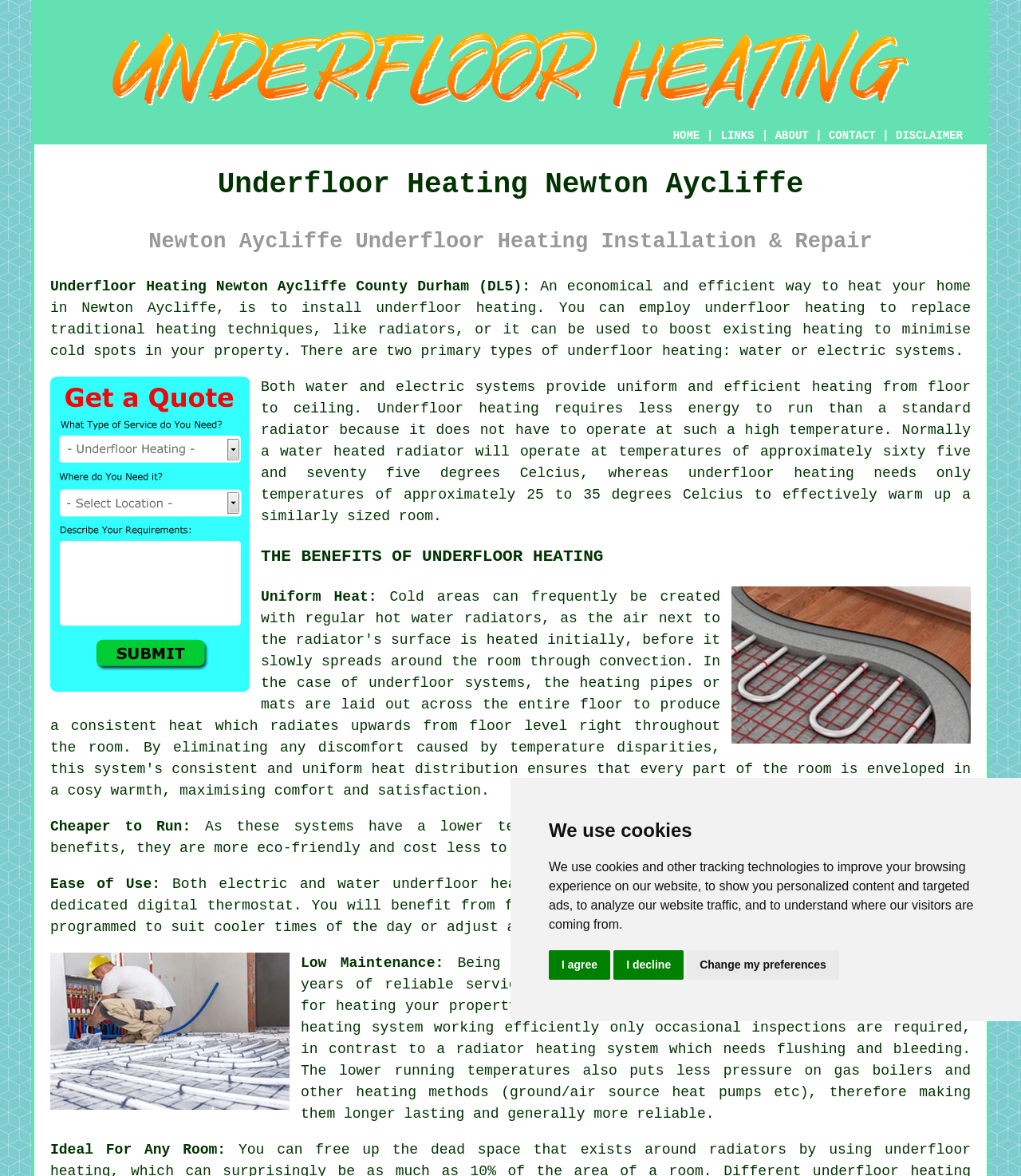What is the advantage of underfloor heating in terms of maintenance?
Please give a detailed and elaborate answer to the question based on the image.

The webpage states that underfloor heating systems are low maintenance, with electrical systems being almost maintenance-free and water-based systems requiring only occasional inspections, making them a reliable option for heating.